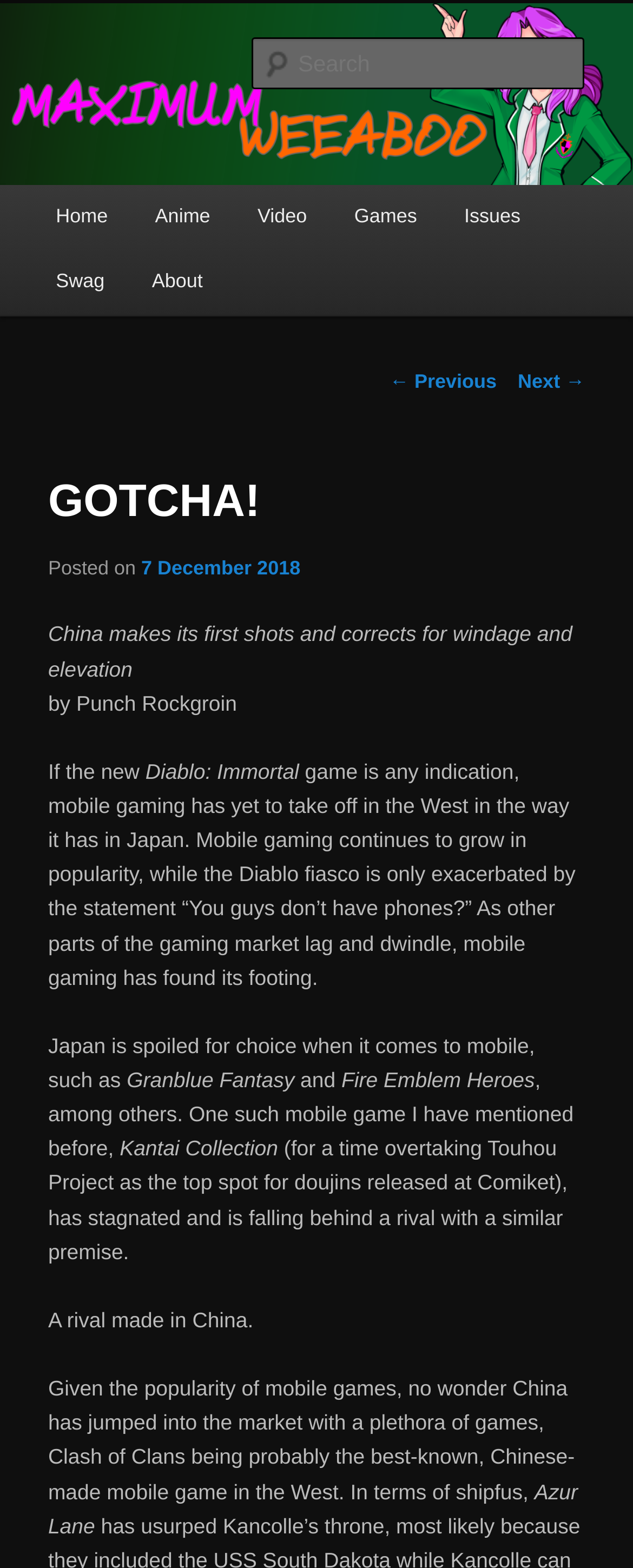Determine the bounding box coordinates of the clickable area required to perform the following instruction: "Visit the Anime page". The coordinates should be represented as four float numbers between 0 and 1: [left, top, right, bottom].

[0.208, 0.118, 0.369, 0.16]